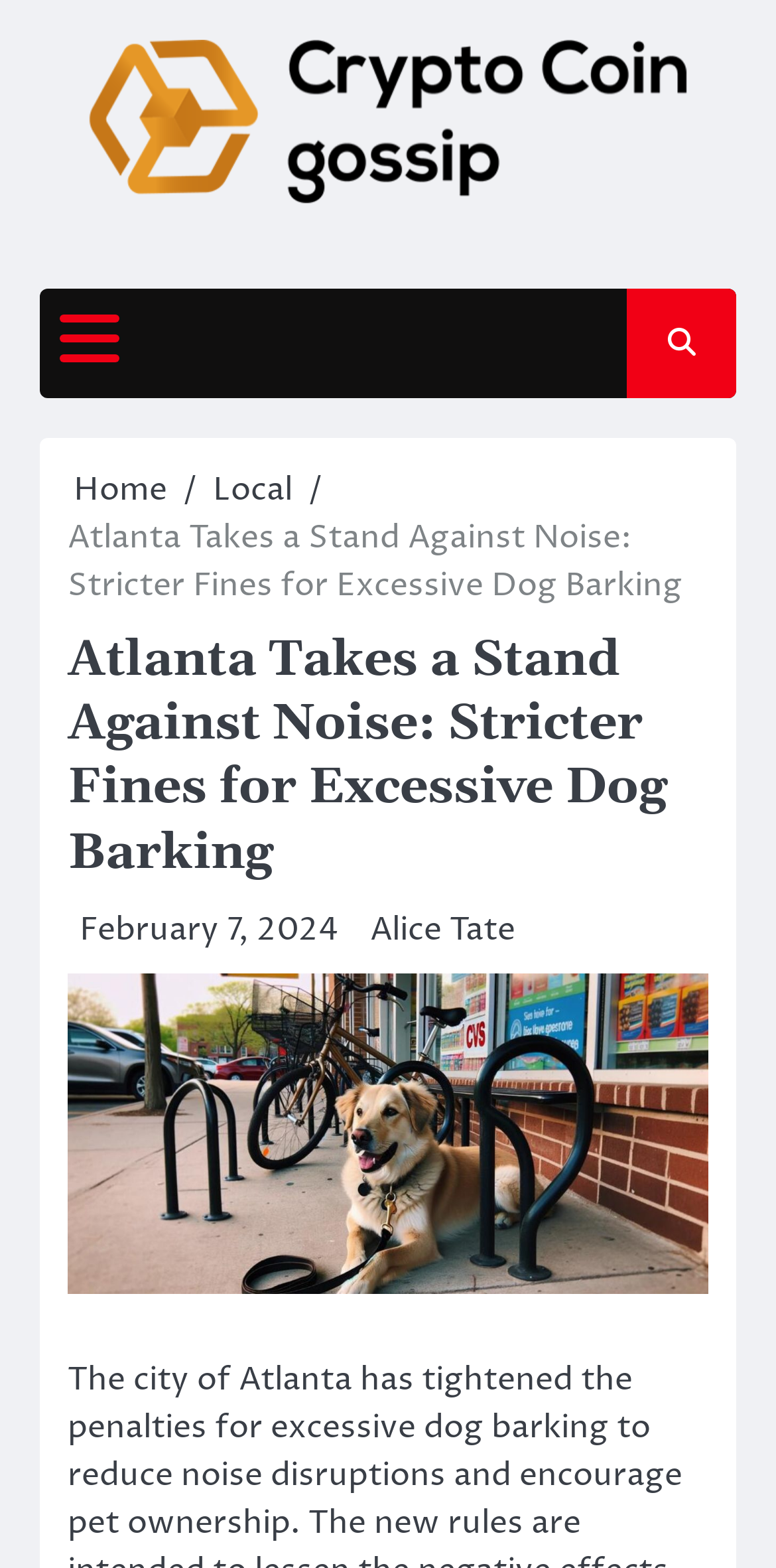What is the topic of the article?
Using the information from the image, give a concise answer in one word or a short phrase.

Atlanta Takes a Stand Against Noise